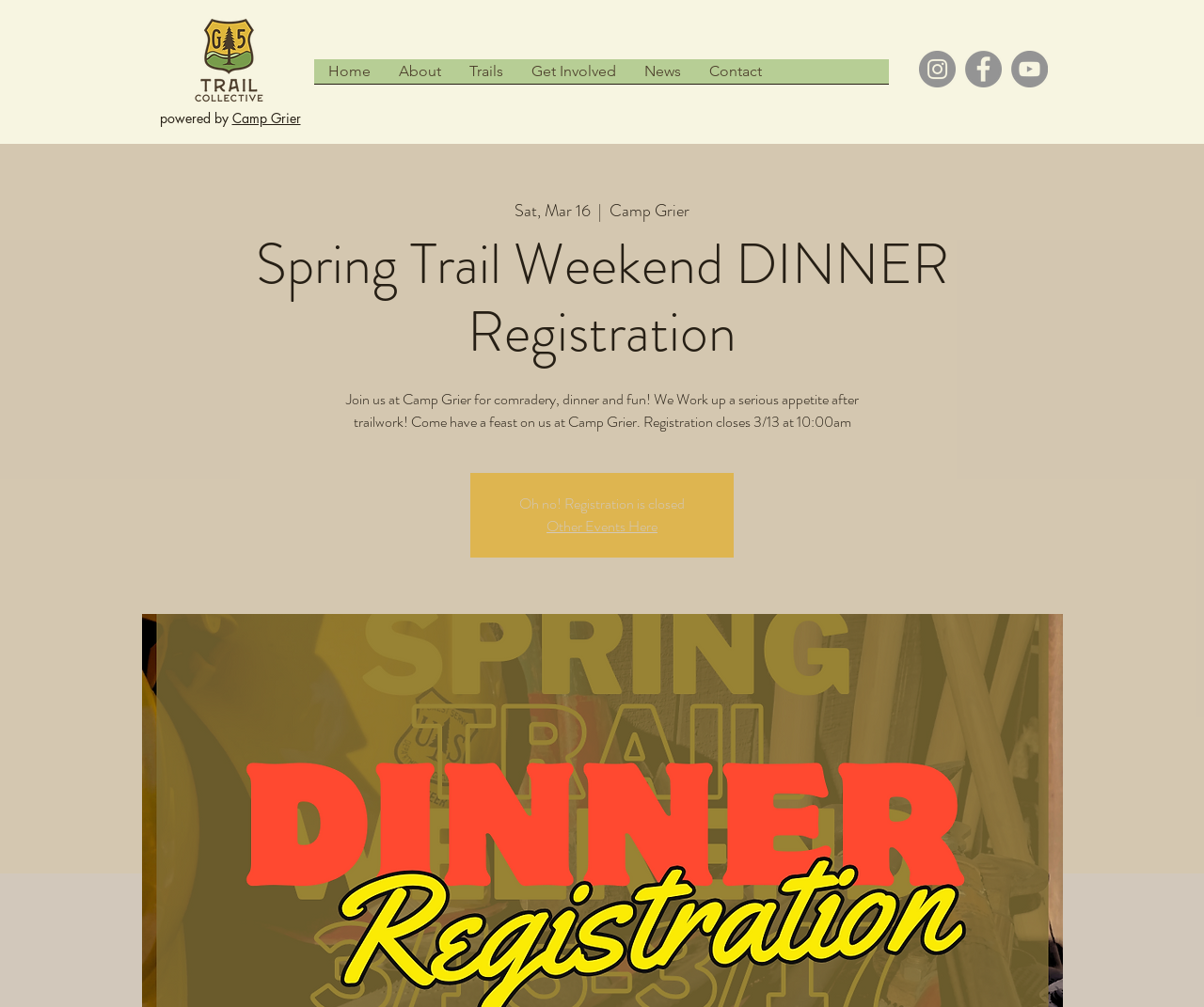Is registration currently open?
Examine the image and give a concise answer in one word or a short phrase.

No